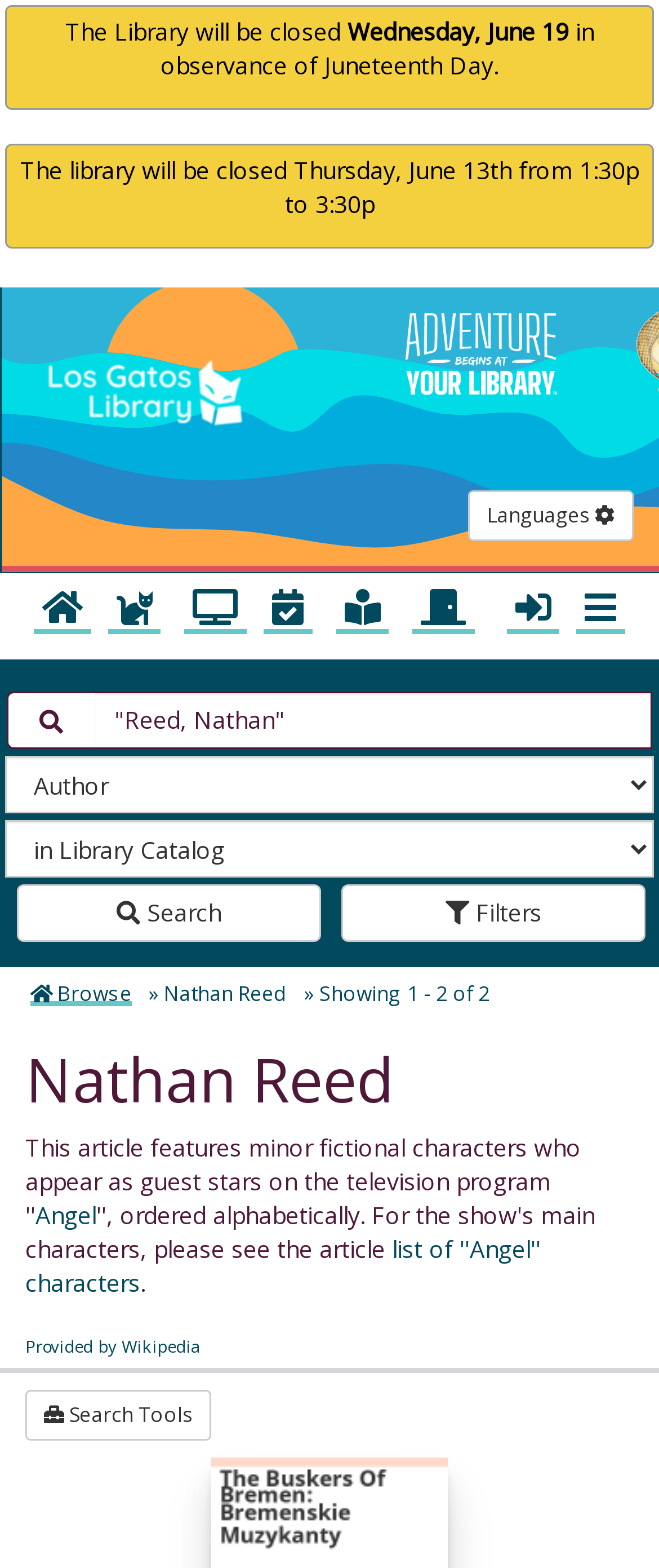Examine the image carefully and respond to the question with a detailed answer: 
What is the date of Juneteenth Day?

I found the answer by looking at the alert element with the text 'The Library will be closed Wednesday, June 19 in observance of Juneteenth Day.', which indicates that June 19 is the date of Juneteenth Day.